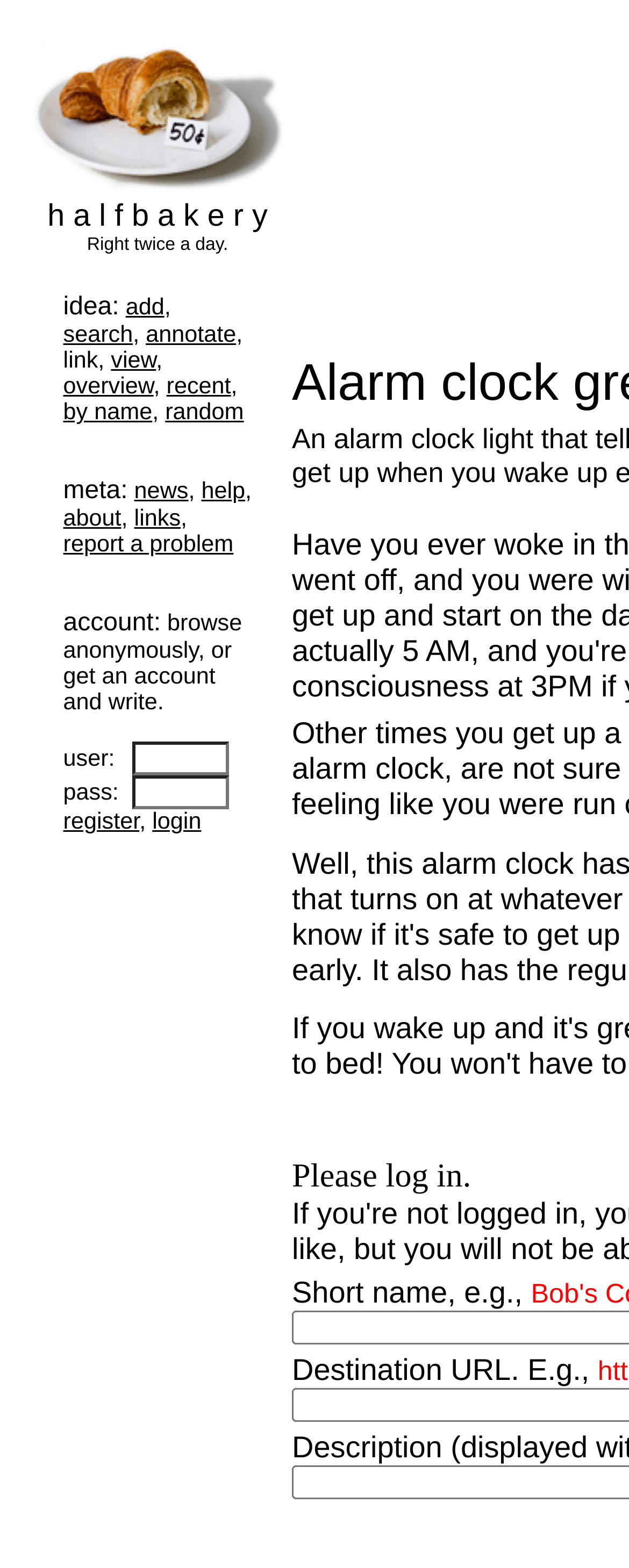Observe the image and answer the following question in detail: What is the purpose of the textboxes?

The webpage has two textboxes, one labeled 'user:' and the other labeled 'pass:', which are likely used to input username and password for login or registration purposes.